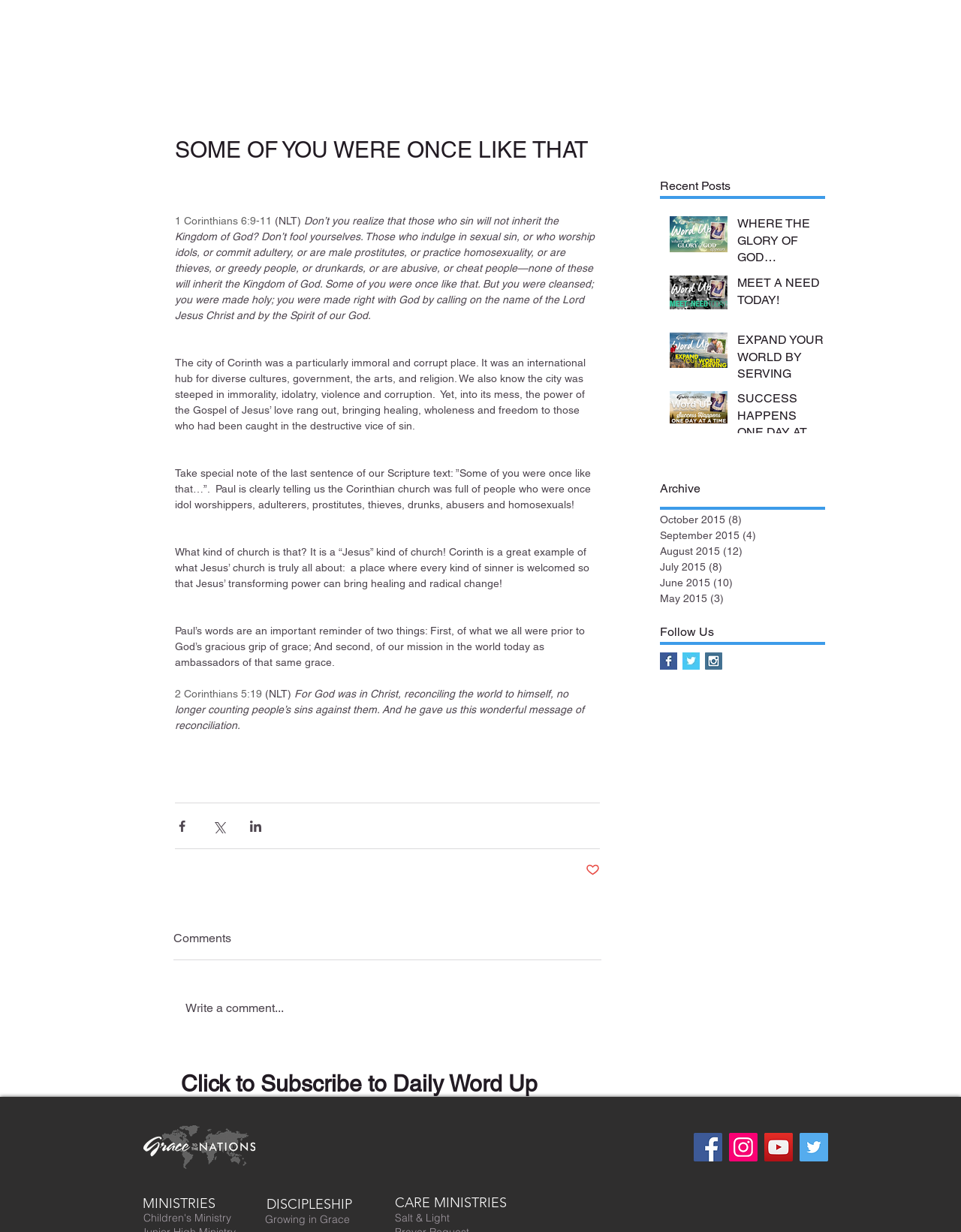Identify the bounding box for the UI element that is described as follows: "May 2015 (3) 3 posts".

[0.687, 0.479, 0.851, 0.492]